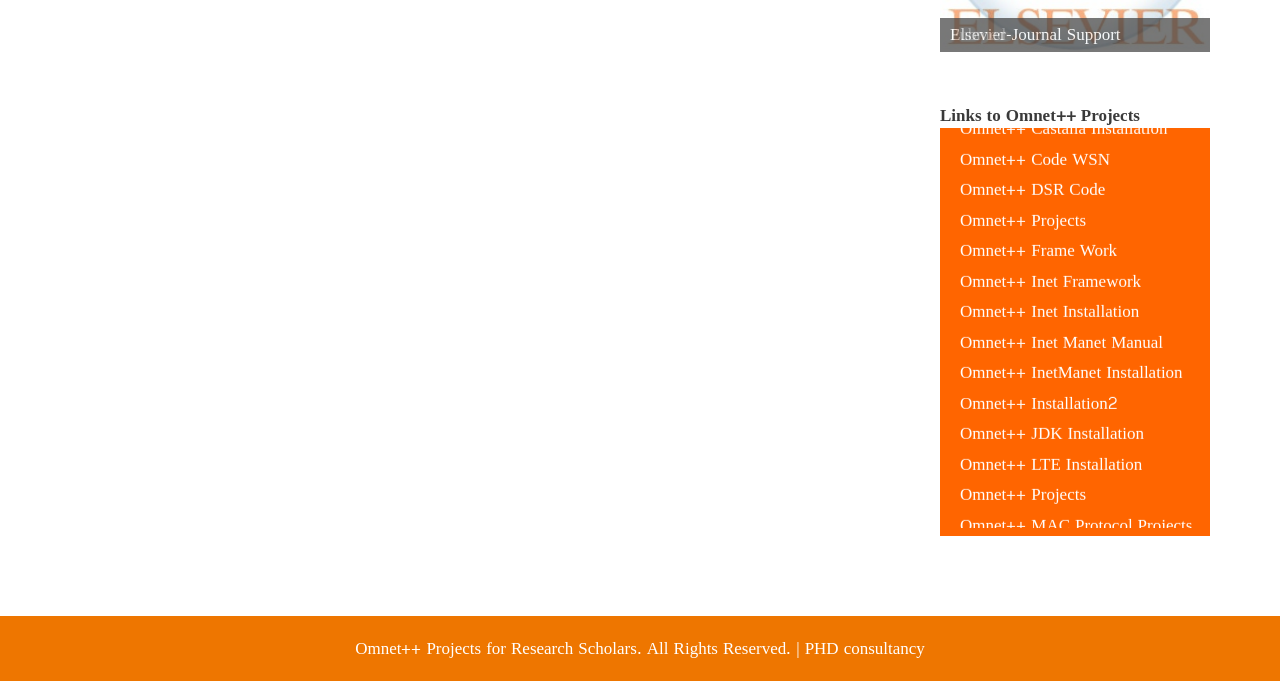How many links are related to Omnet++ Inet on this webpage?
Look at the screenshot and give a one-word or phrase answer.

3